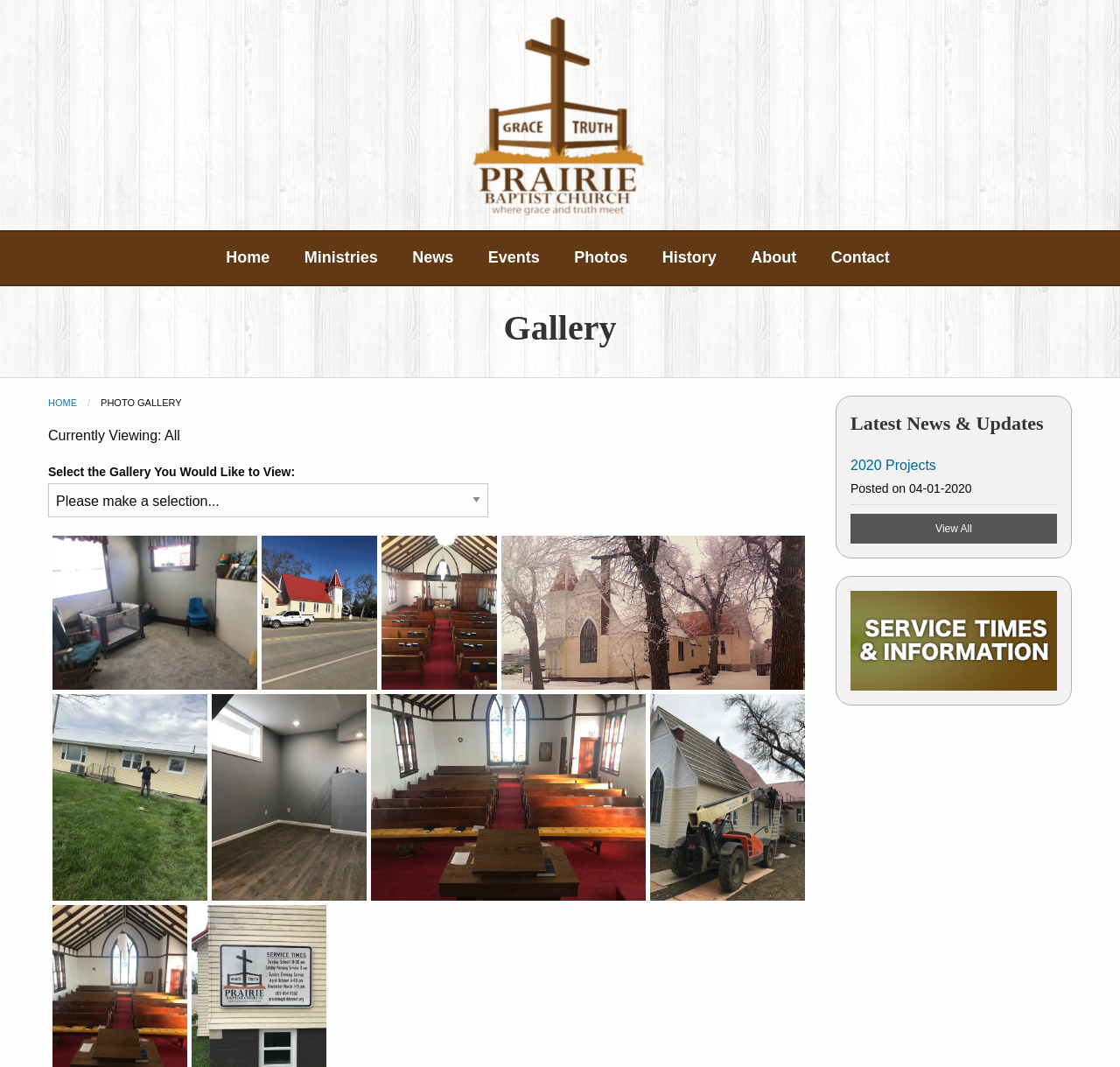How many galleries are available?
Give a one-word or short-phrase answer derived from the screenshot.

8